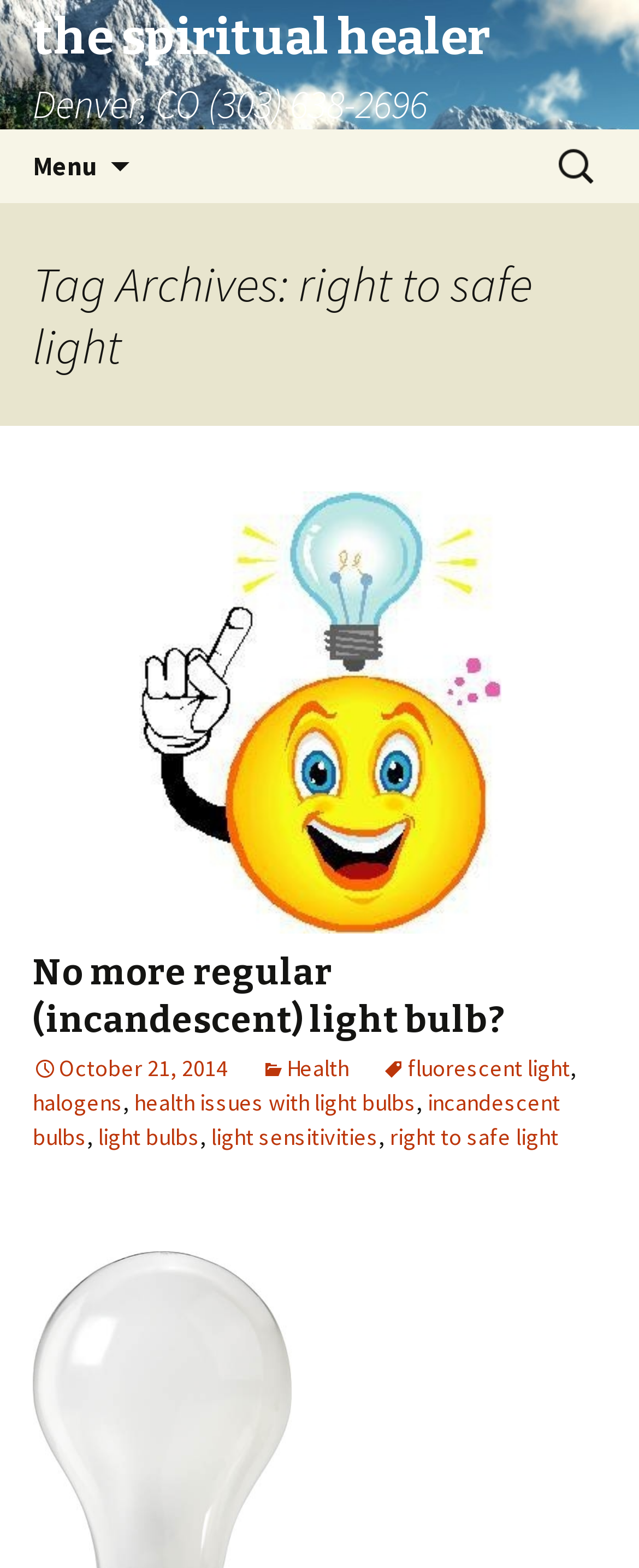Please specify the bounding box coordinates of the area that should be clicked to accomplish the following instruction: "Read the article 'No more regular (incandescent) light bulb?'". The coordinates should consist of four float numbers between 0 and 1, i.e., [left, top, right, bottom].

[0.051, 0.606, 0.79, 0.664]